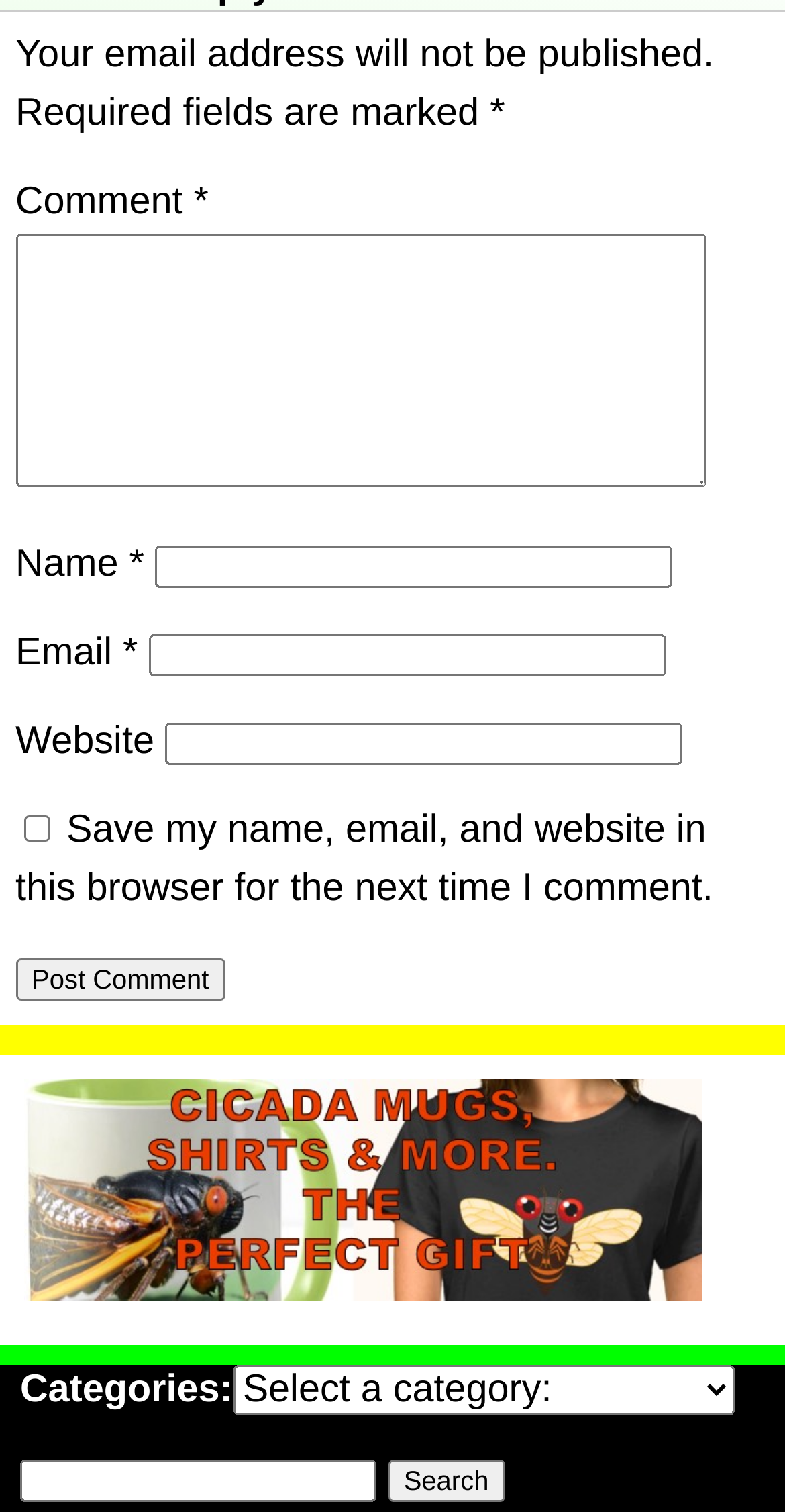Respond to the following question using a concise word or phrase: 
How many text fields are there?

5